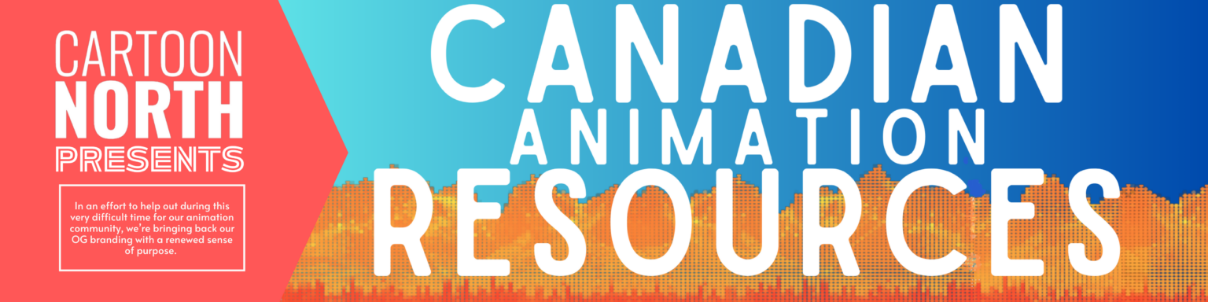Can you look at the image and give a comprehensive answer to the question:
What is the color gradient of the background?

The bold phrase 'CANADIAN ANIMATION RESOURCES' has a colorful gradient background that transitions from blue to orange, symbolizing creativity and energy.